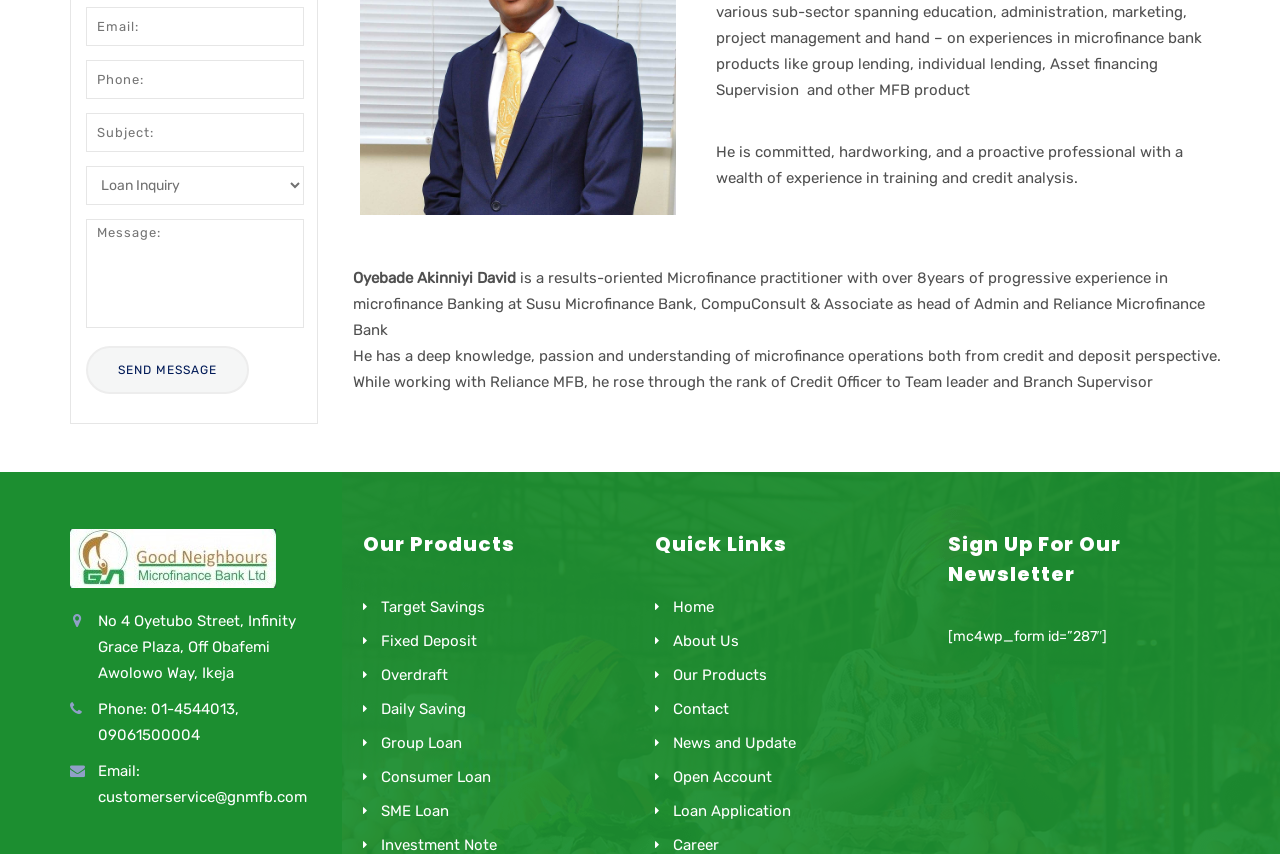Locate the bounding box of the UI element defined by this description: "Overdraft". The coordinates should be given as four float numbers between 0 and 1, formatted as [left, top, right, bottom].

[0.297, 0.78, 0.35, 0.801]